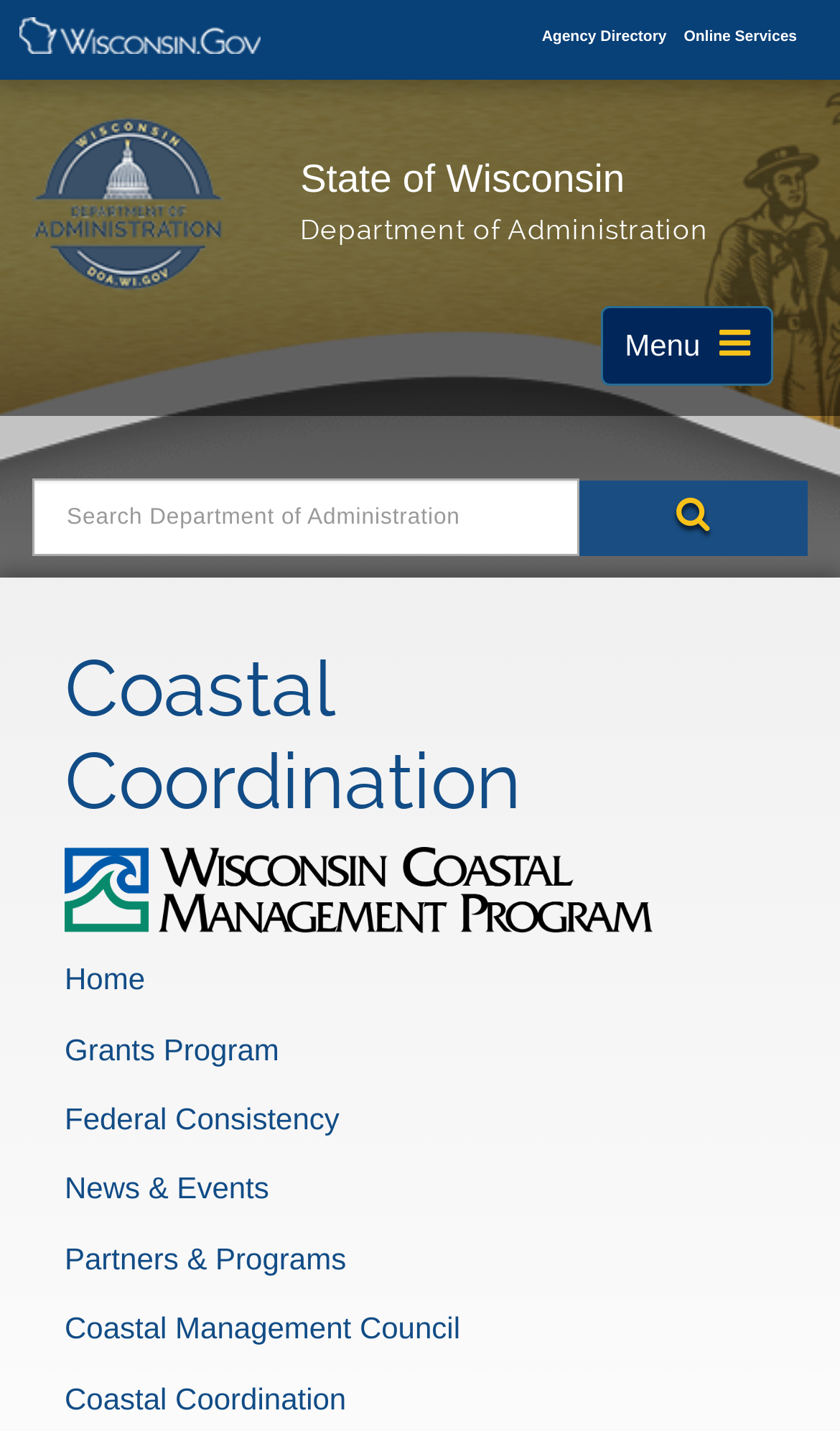What are the main sections of the webpage?
Please provide a single word or phrase answer based on the image.

Home, Grants Program, Federal Consistency, etc.